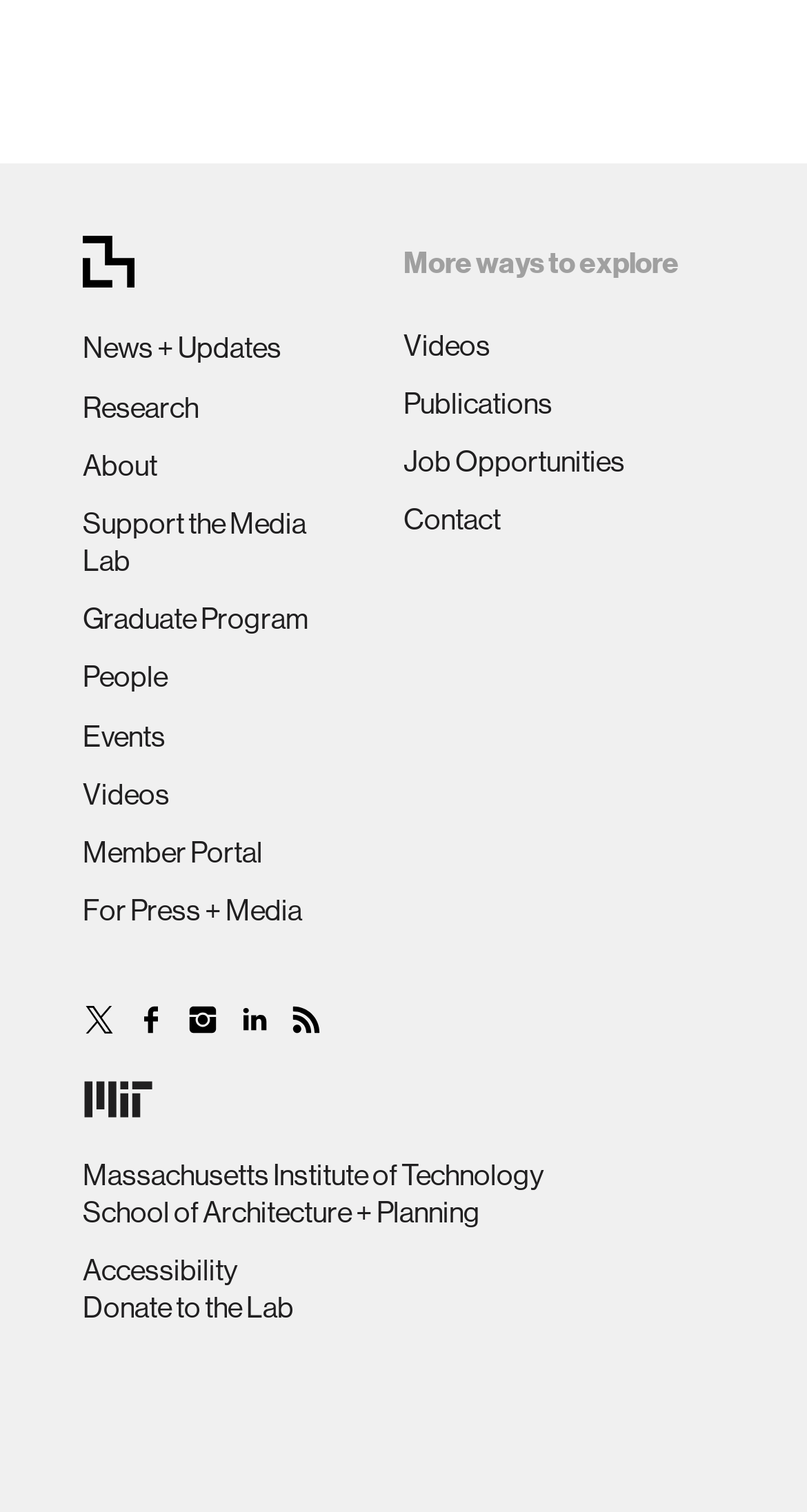Locate the bounding box coordinates of the element's region that should be clicked to carry out the following instruction: "Click on News + Updates". The coordinates need to be four float numbers between 0 and 1, i.e., [left, top, right, bottom].

[0.103, 0.219, 0.349, 0.241]